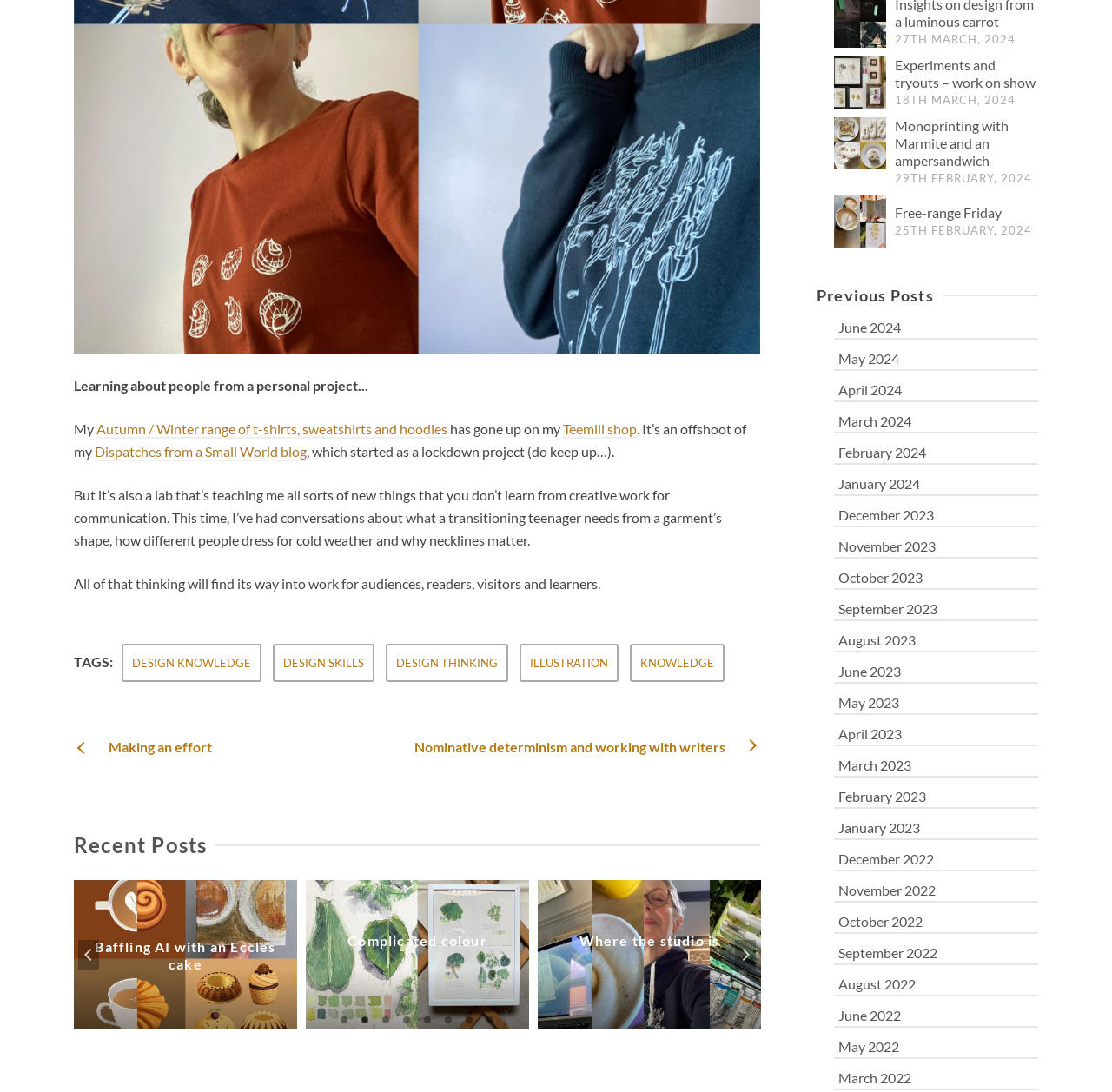Locate the bounding box of the UI element with the following description: "Podcasts".

[0.316, 0.925, 0.376, 0.938]